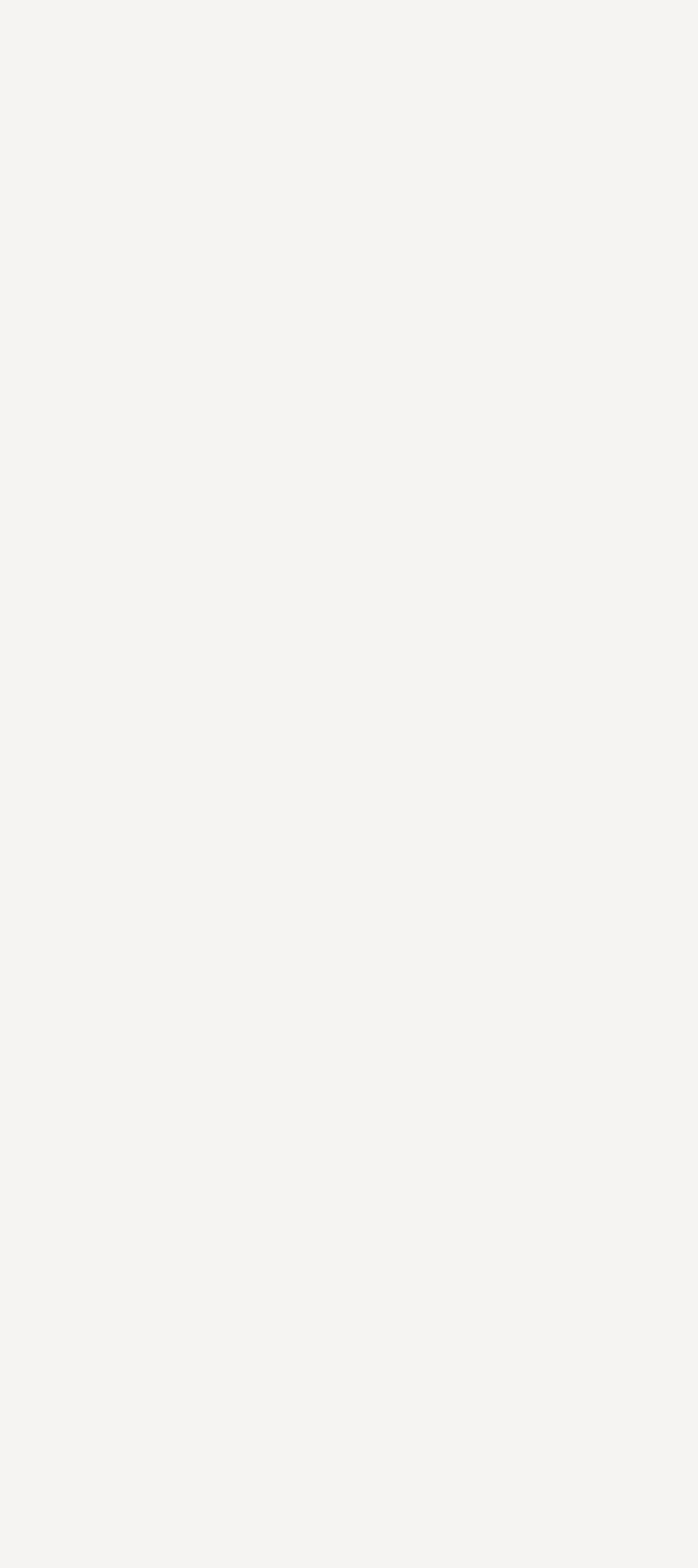Bounding box coordinates are specified in the format (top-left x, top-left y, bottom-right x, bottom-right y). All values are floating point numbers bounded between 0 and 1. Please provide the bounding box coordinate of the region this sentence describes: name="login_username"

[0.532, 0.739, 0.896, 0.782]